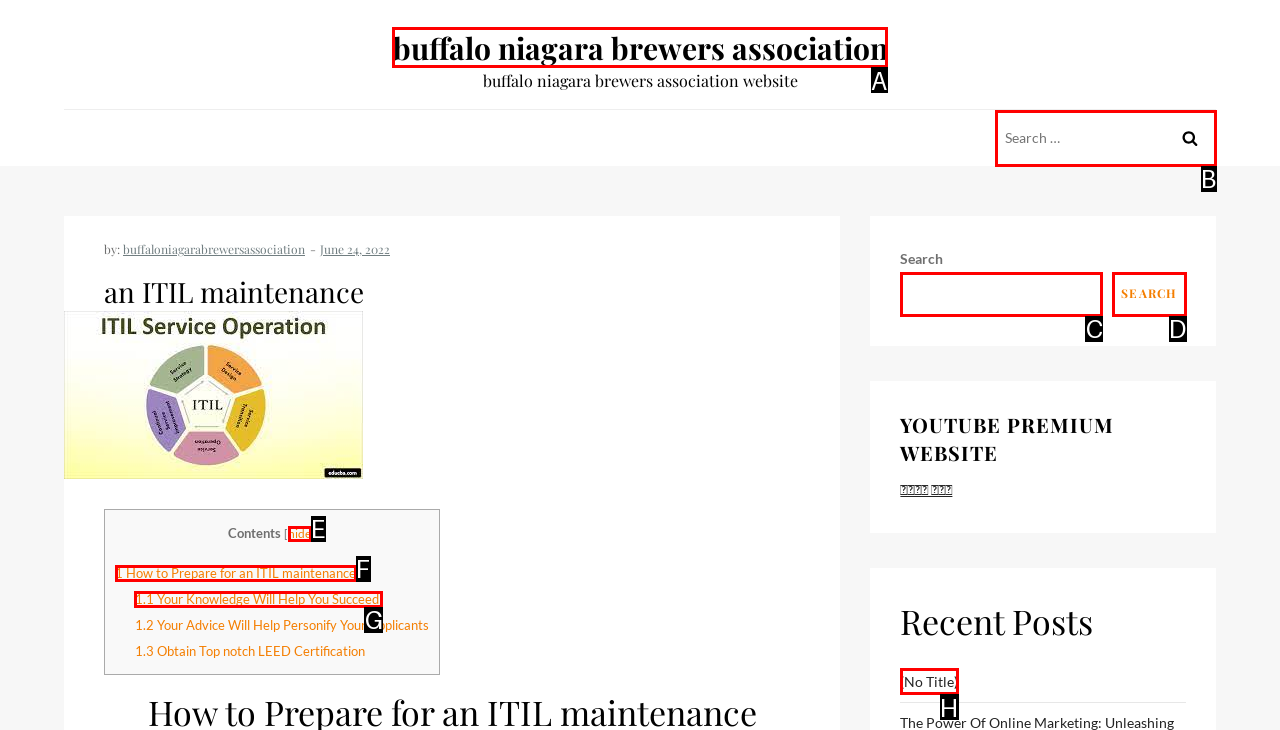Identify which HTML element should be clicked to fulfill this instruction: Visit the buffalo niagara brewers association website Reply with the correct option's letter.

A